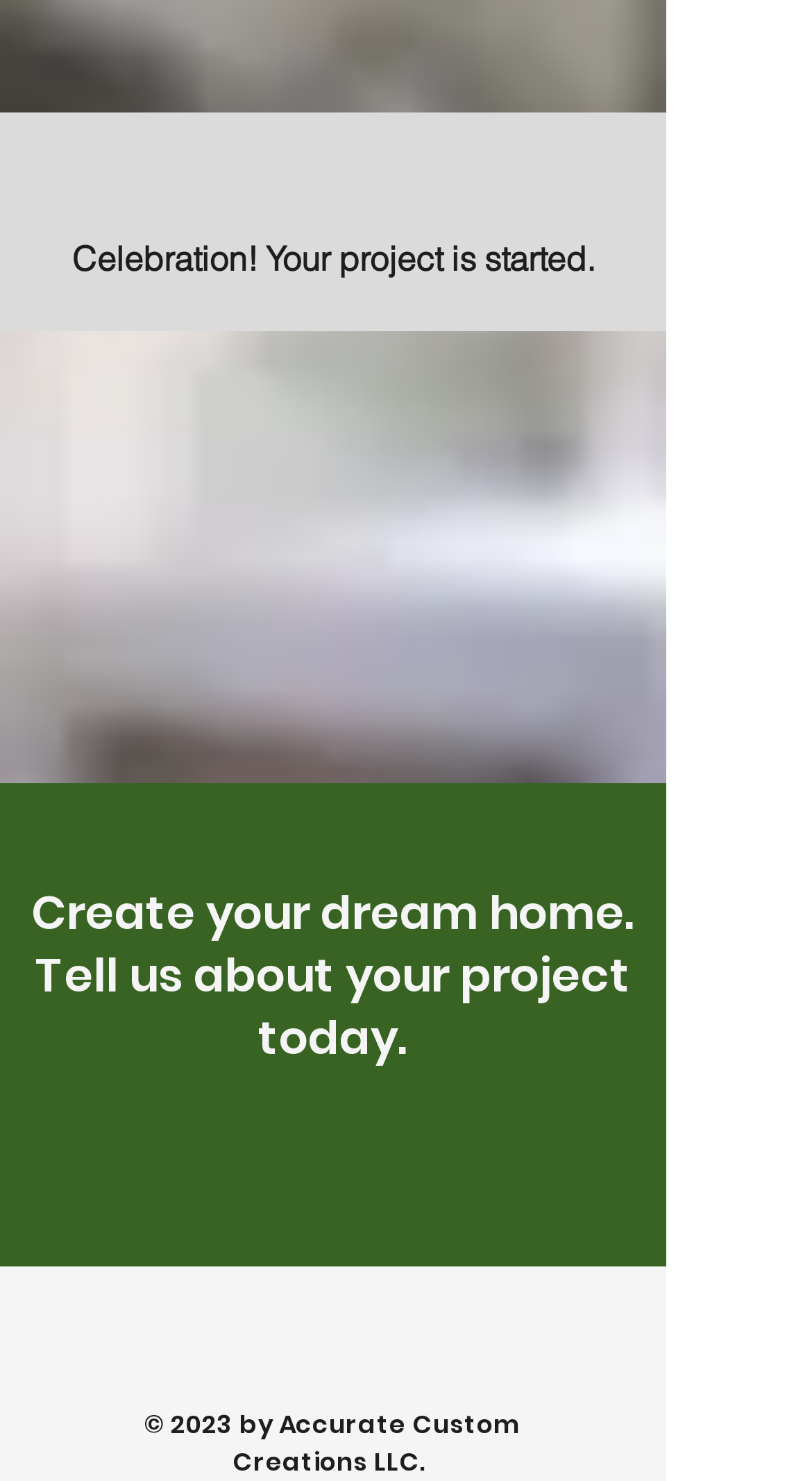What is the name of the bathroom in the image?
Utilize the information in the image to give a detailed answer to the question.

The image on the webpage has a caption 'Master Bathroom' which suggests that the image is of a master bathroom.